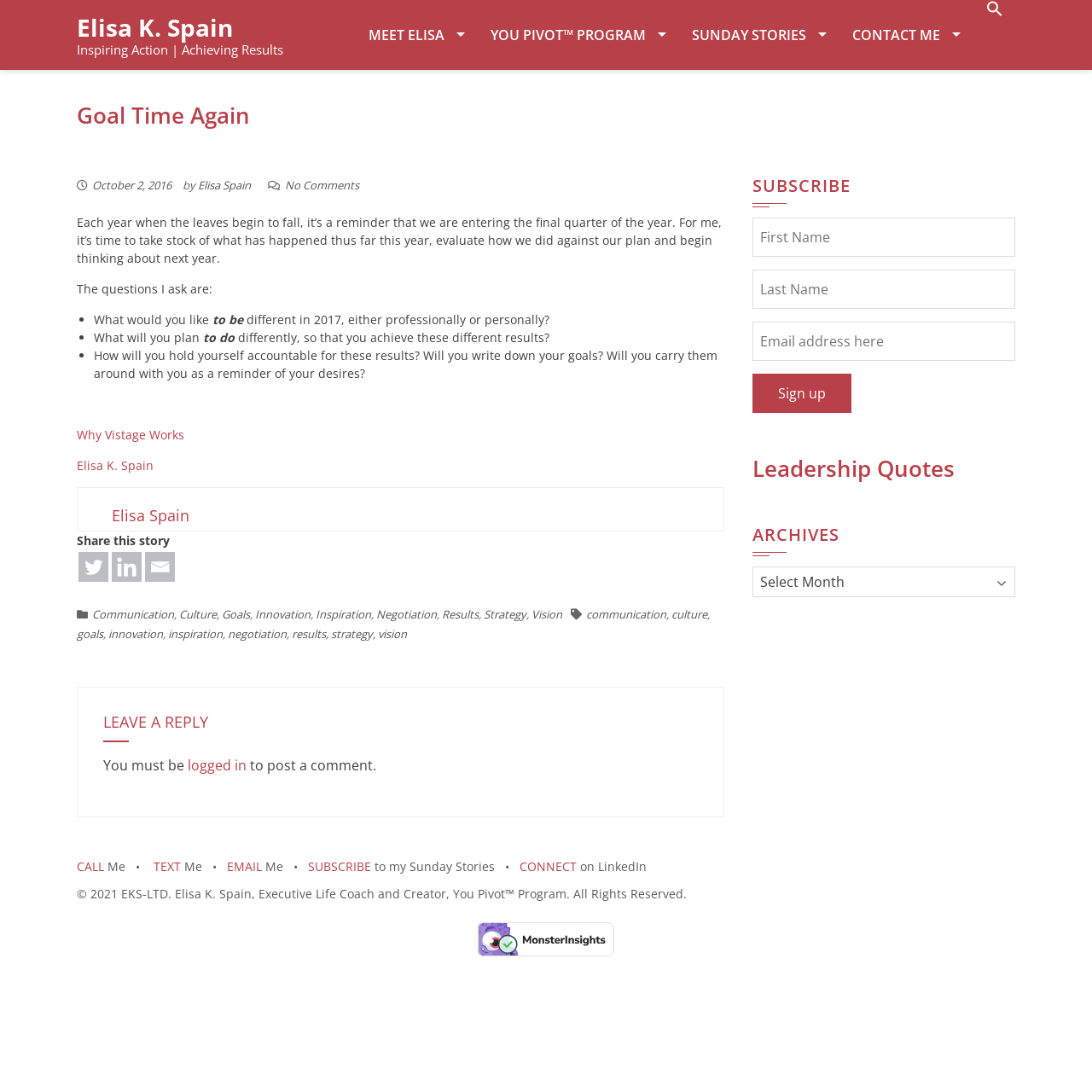From the details in the image, provide a thorough response to the question: What categories are listed in the footer?

The footer section of the webpage contains a list of categories, including 'Communication', 'Culture', 'Goals', 'Innovation', and others, which are likely topics or tags related to the content of the webpage.